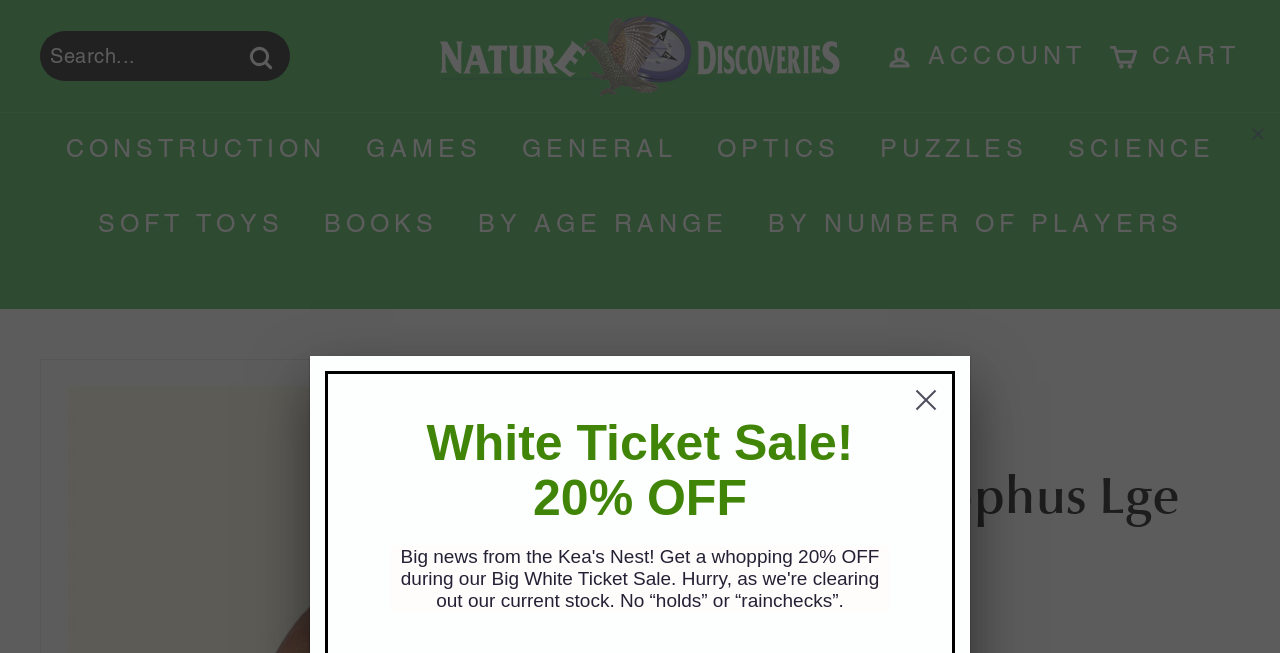Pinpoint the bounding box coordinates of the clickable element to carry out the following instruction: "Select a category."

[0.036, 0.172, 0.27, 0.286]